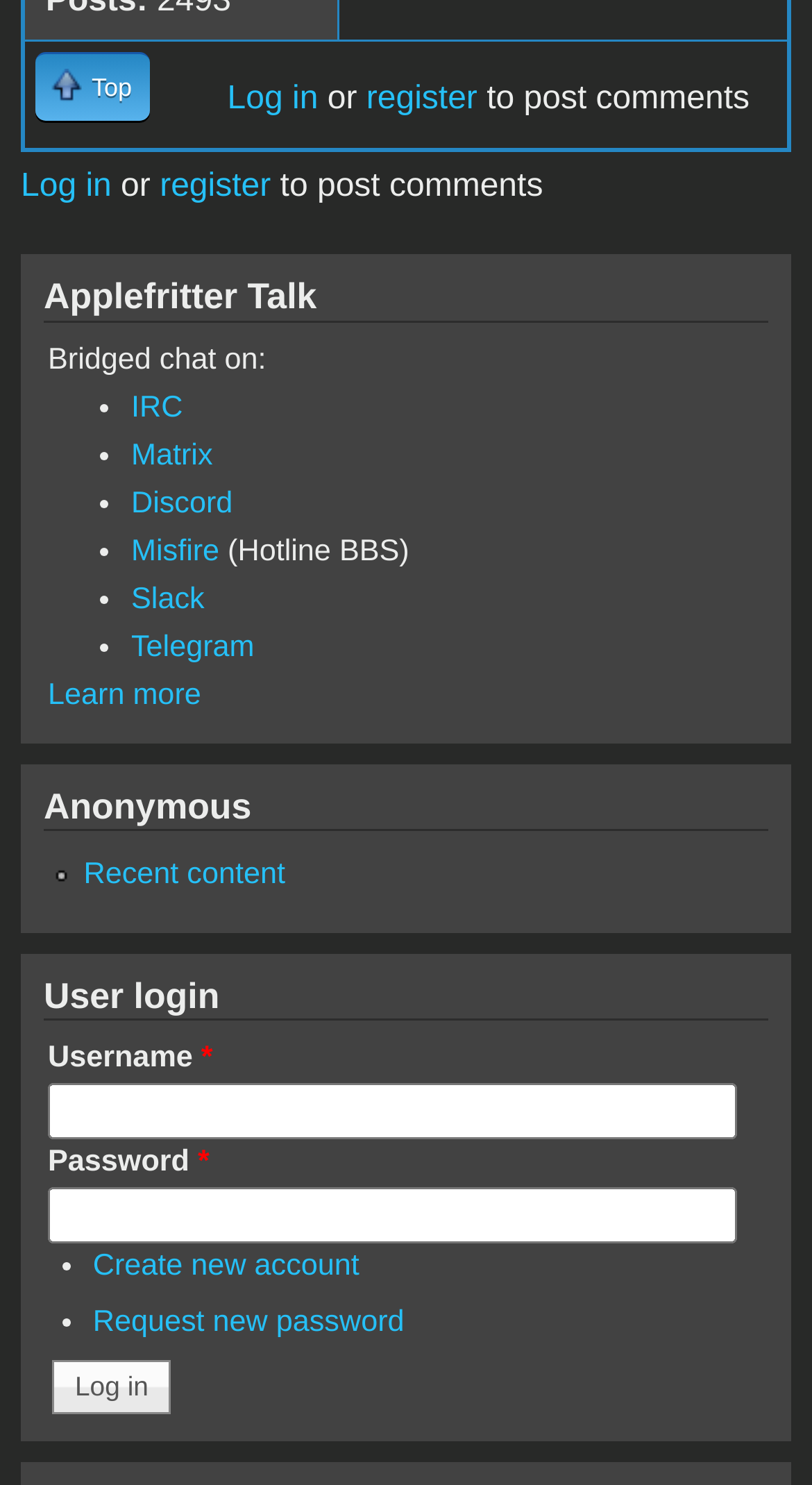Identify the bounding box coordinates for the UI element mentioned here: "IRC". Provide the coordinates as four float values between 0 and 1, i.e., [left, top, right, bottom].

[0.162, 0.263, 0.225, 0.286]